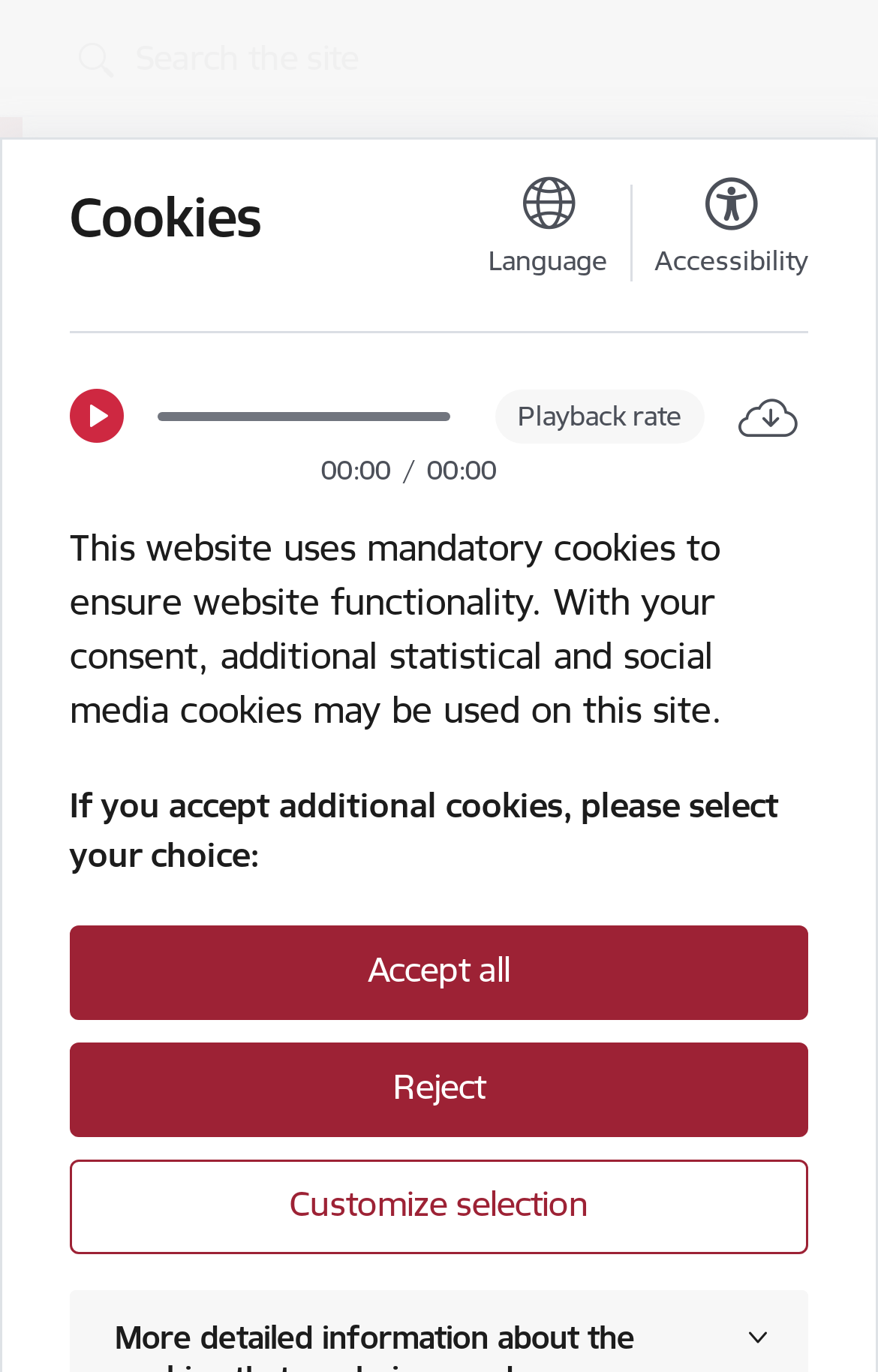Give a detailed account of the webpage's layout and content.

The webpage appears to be an article or news page from the official website of the President of Latvia, Valsts prezidenta kanceleja. At the top left corner, there is a heading "Cookies" and a link to "Accessibility" on the top right corner. Below these elements, there is a language selection option and a play button, which is likely for an audio or video content.

On the top right side, there are buttons for playback rate and download, accompanied by a timer displaying "00:00". Below this section, there is a paragraph of text explaining the use of cookies on the website, followed by options to accept, reject, or customize cookie settings.

On the left side, there is a search box and a link to skip to the page content. Below these elements, there is a logo of Valsts prezidenta kanceleja, which is an image, and a breadcrumb navigation menu.

The main content of the page is an article with a heading "President Edgars Rinkēvičs renews the tradition of composer Raimonds Pauls in Riga Castle". The article has a published date of "01.12.2023." and a link to the president's name, Edgars Rinkēvičs. The article also features an image, likely related to the content, which takes up most of the page's width.

Overall, the webpage has a clean and organized structure, with clear headings and concise text, making it easy to navigate and read.